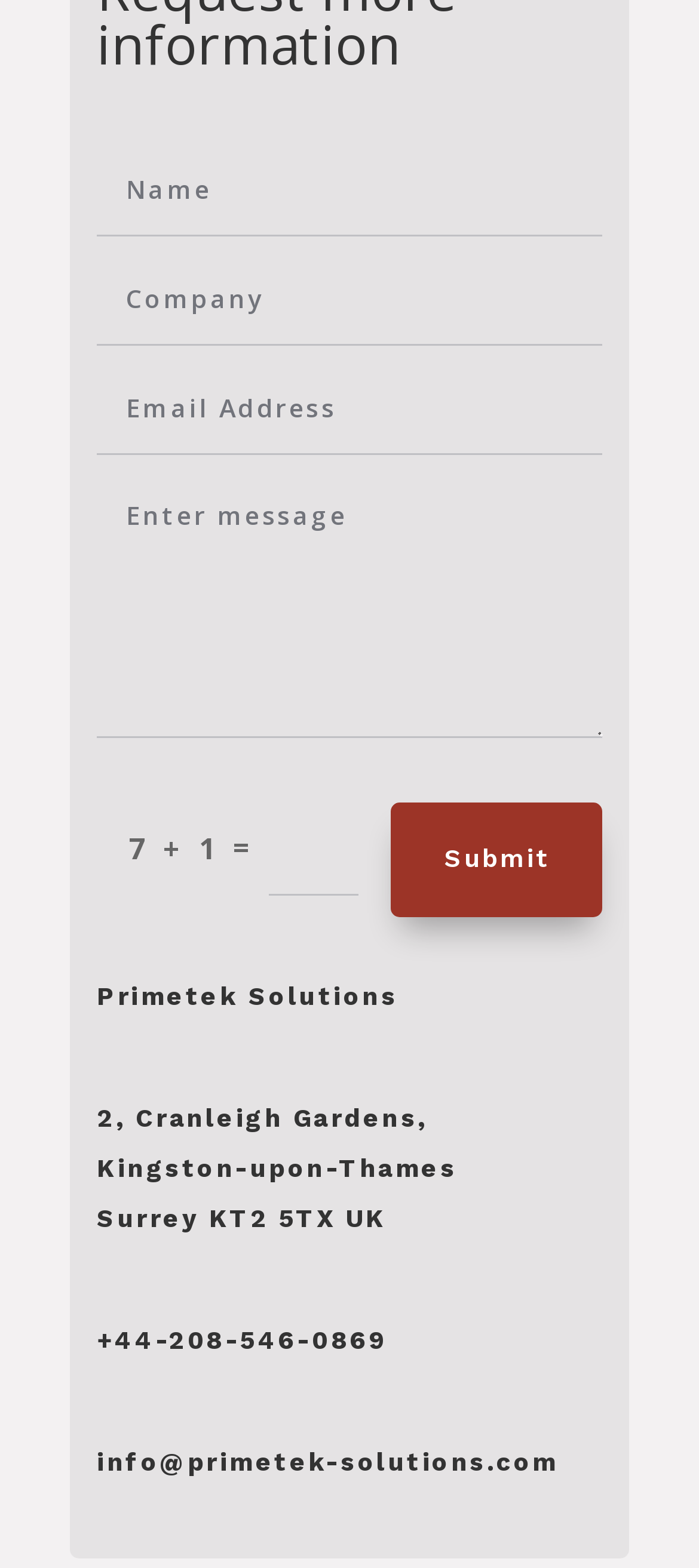What is the company name?
Please answer the question as detailed as possible.

The company name can be found in the heading element at the top of the webpage, which reads 'Primetek Solutions'.